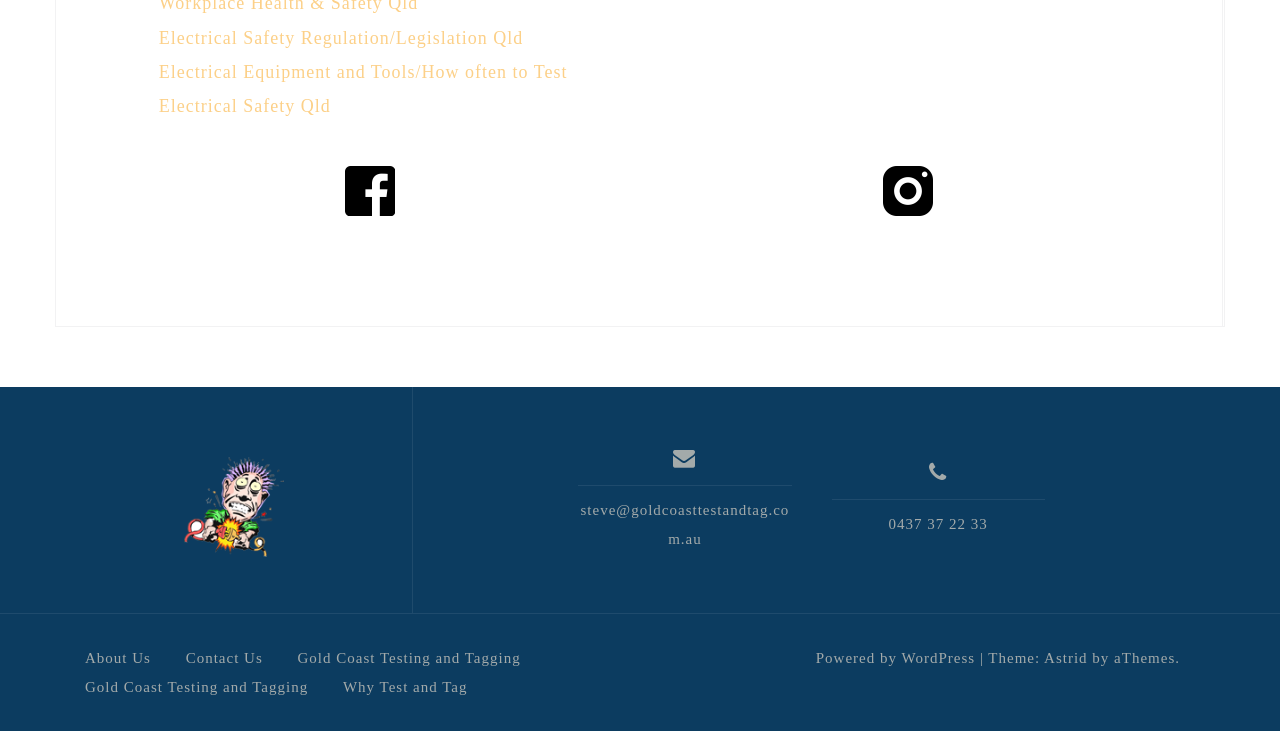Show the bounding box coordinates of the element that should be clicked to complete the task: "Go to 'Gold Coast Testing And Tagging'".

[0.143, 0.626, 0.221, 0.763]